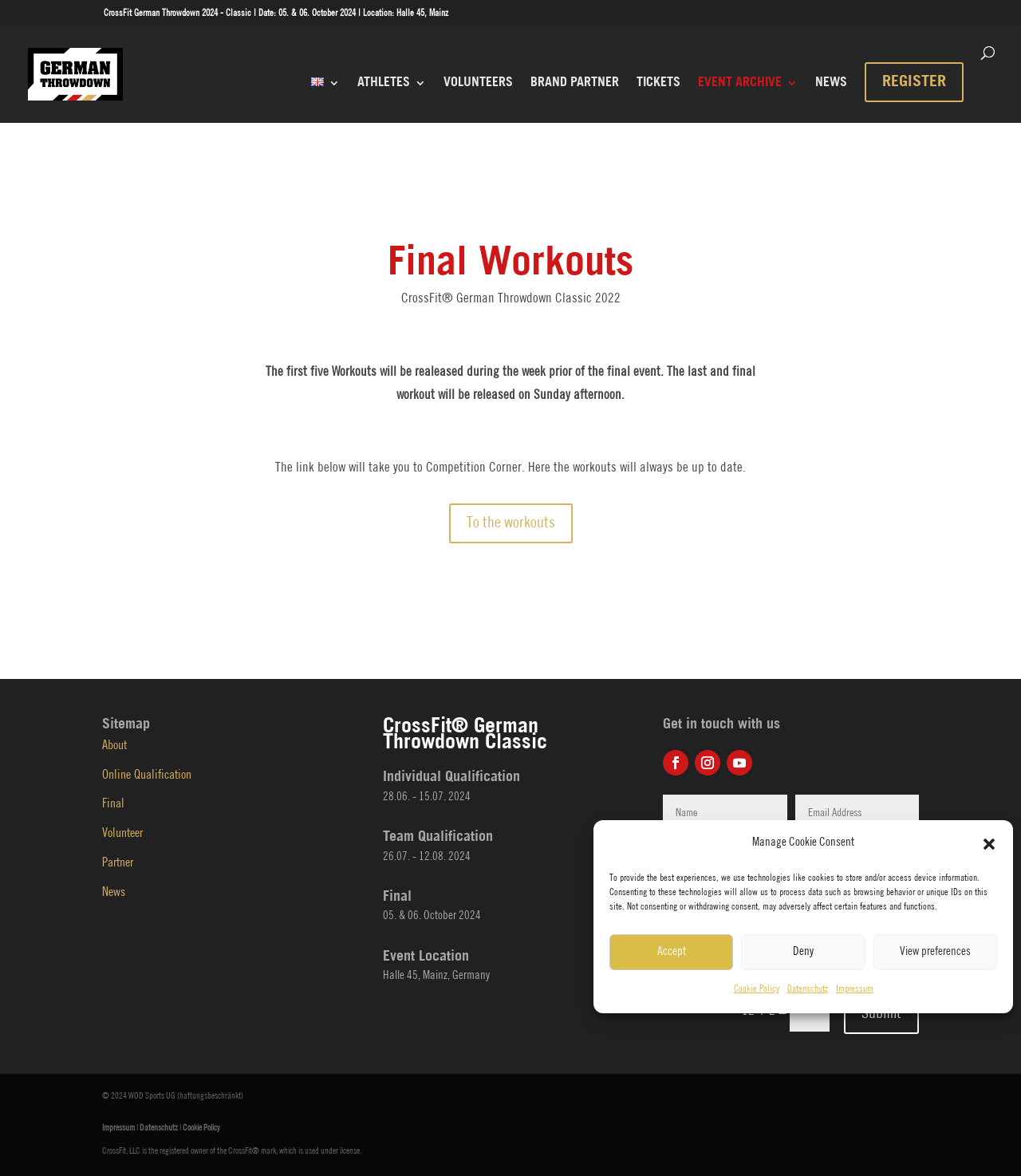Determine the bounding box coordinates in the format (top-left x, top-left y, bottom-right x, bottom-right y). Ensure all values are floating point numbers between 0 and 1. Identify the bounding box of the UI element described by: name="s" placeholder="Search …" title="Search for:"

[0.053, 0.021, 0.953, 0.023]